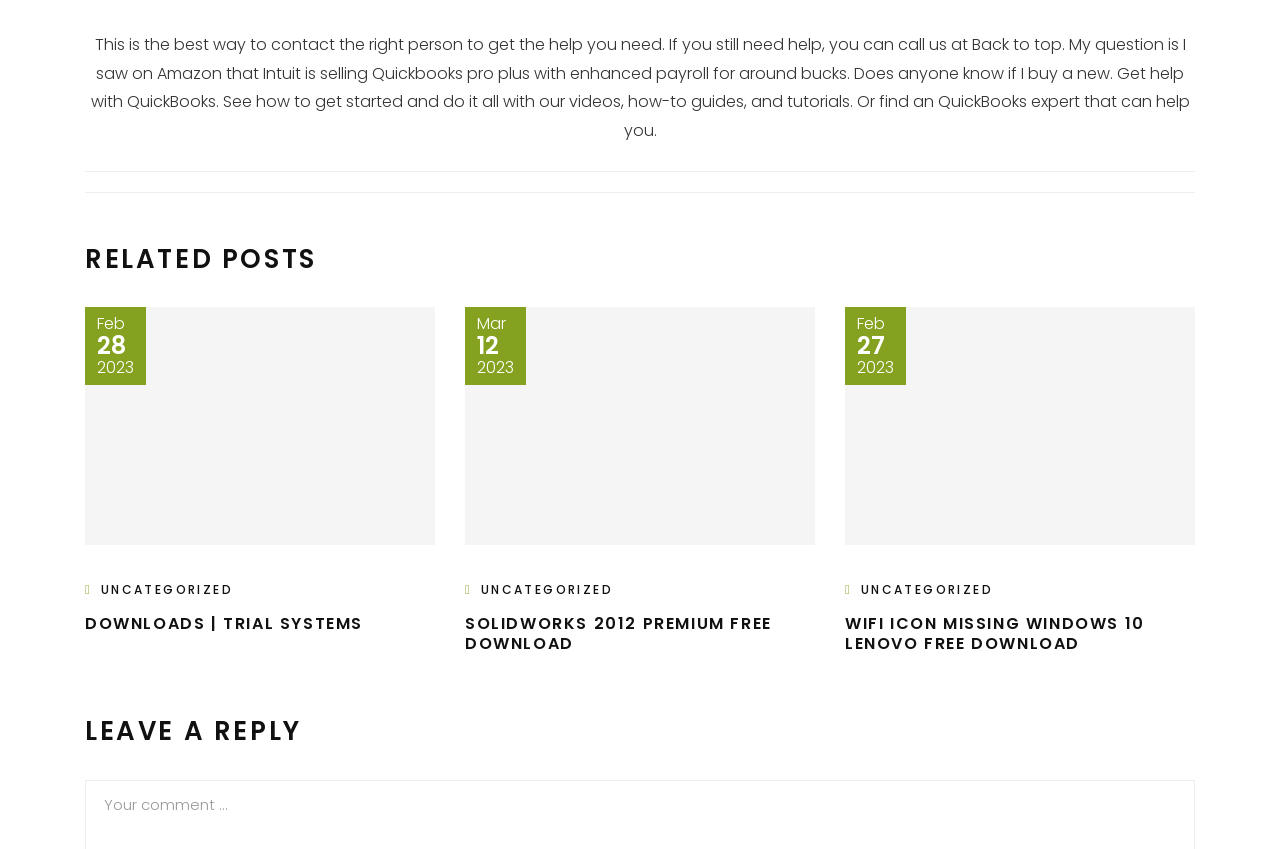Extract the bounding box of the UI element described as: "Solidworks 2012 premium free download".

[0.363, 0.72, 0.603, 0.772]